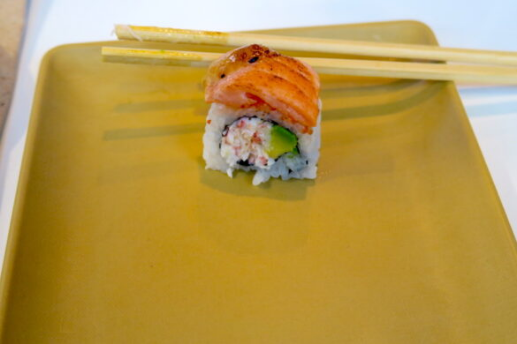What is the foundation of the sushi?
Please provide a comprehensive answer based on the contents of the image.

According to the caption, the sushi features a layer of delicately torched salmon draped over a foundation of avocado and crab encased in flavorful rice, implying that the foundation of the sushi consists of avocado and crab.